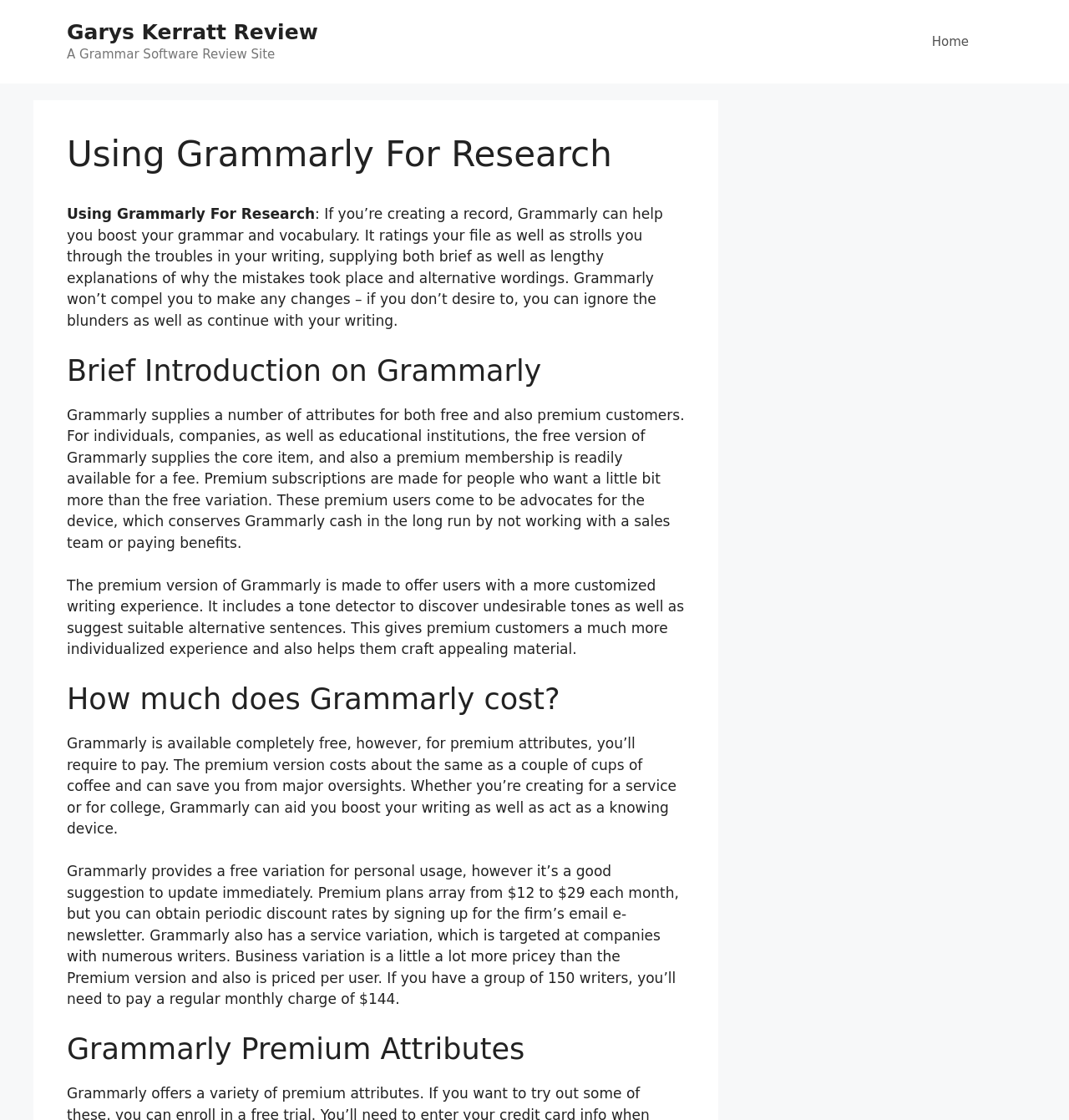Describe all the key features and sections of the webpage thoroughly.

The webpage is about using Grammarly for research, with a focus on its features and benefits. At the top, there is a banner with a link to "Garys Kerratt Review" and a static text "A Grammar Software Review Site". 

Below the banner, there is a navigation menu on the right side, containing a link to "Home". On the left side, there is a heading "Using Grammarly For Research", followed by a paragraph of text that explains how Grammarly can help with grammar and vocabulary, and provides brief and lengthy explanations of mistakes and alternative wordings.

Underneath, there are several sections, each with a heading and a block of text. The first section is "Brief Introduction on Grammarly", which describes the features available for free and premium customers. The second section explains the benefits of the premium version, including a tone detector and customized writing experience.

The next section, "How much does Grammarly cost?", discusses the pricing of Grammarly, with options ranging from free to premium plans, and a business version for companies with multiple writers. Finally, there is a section on "Grammarly Premium Attributes", although the content of this section is not provided.